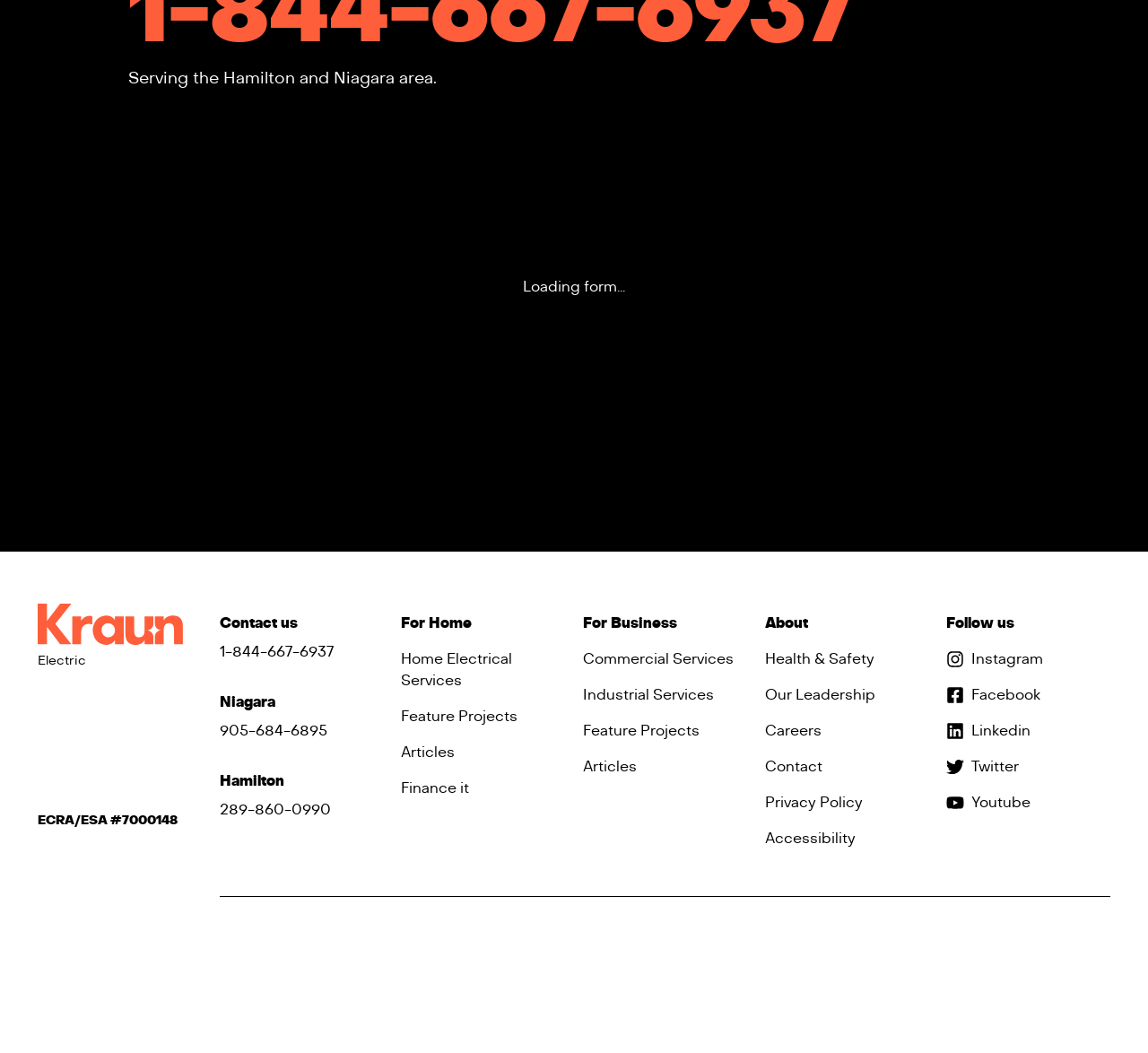How many social media platforms are linked on this webpage?
Answer the question with just one word or phrase using the image.

5